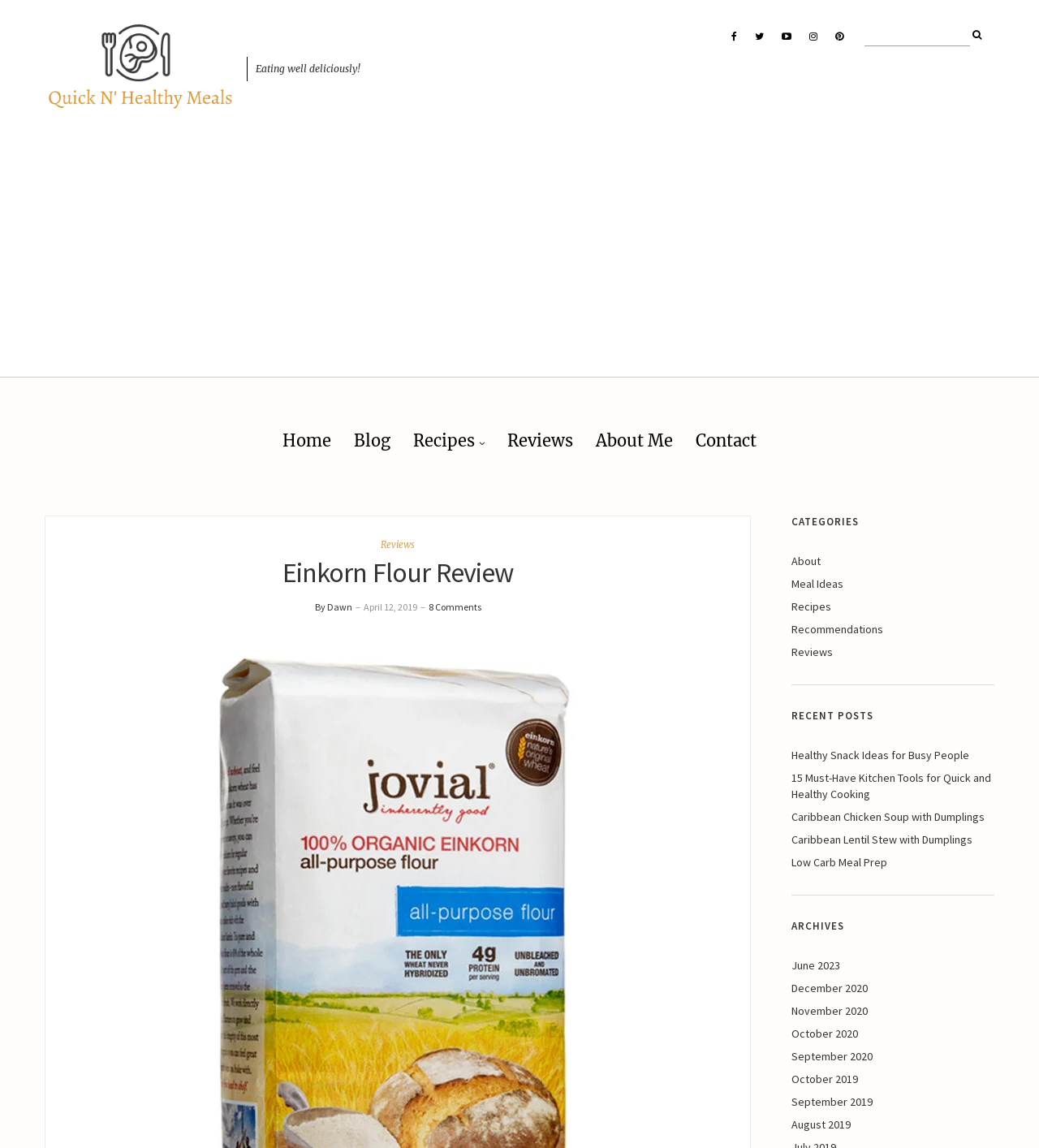Given the webpage screenshot, identify the bounding box of the UI element that matches this description: "aria-label="Advertisement" name="aswift_4" title="Advertisement"".

[0.031, 0.123, 0.969, 0.321]